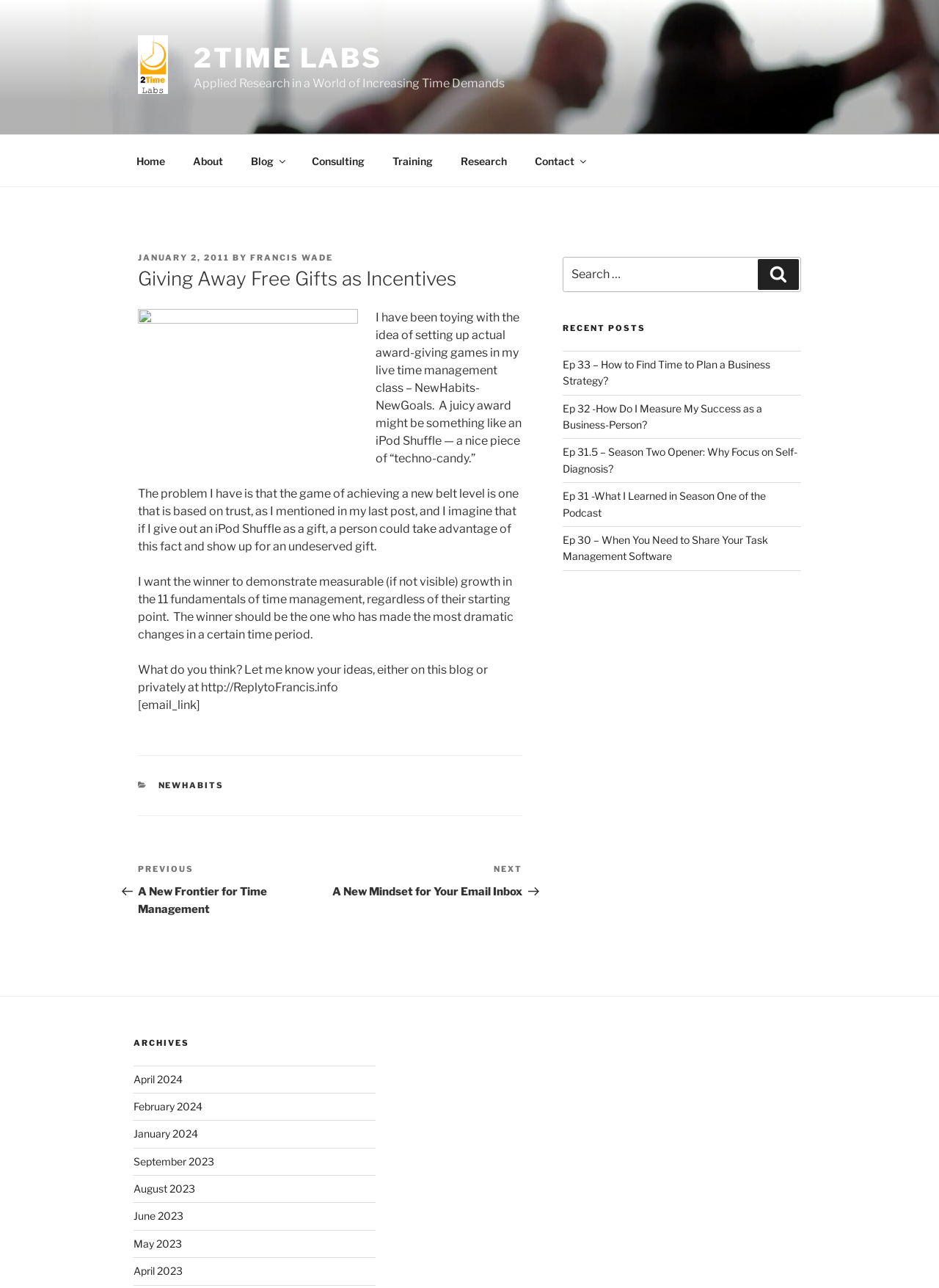Write a detailed summary of the webpage.

The webpage is about a blog post titled "Giving Away Free Gifts as Incentives" from 2Time Labs. At the top, there is a navigation menu with links to "Home", "About", "Blog", "Consulting", "Training", "Research", and "Contact". Below the navigation menu, there is a main section with an article that contains the blog post.

The blog post has a heading "Giving Away Free Gifts as Incentives" and is written by Francis Wade. The post discusses the idea of giving away free gifts as incentives in a time management class and the potential issues with trust and measurable growth. The post also includes a call to action, asking readers for their ideas and opinions.

To the right of the main section, there is a sidebar with a search box, a section for recent posts, and an archives section. The recent posts section lists five links to recent blog posts, and the archives section lists links to blog posts from different months.

At the bottom of the page, there is a footer section with a link to categories and a post navigation section with links to previous and next posts. There are also several images on the page, including a logo for 2Time Labs and an image related to the blog post.